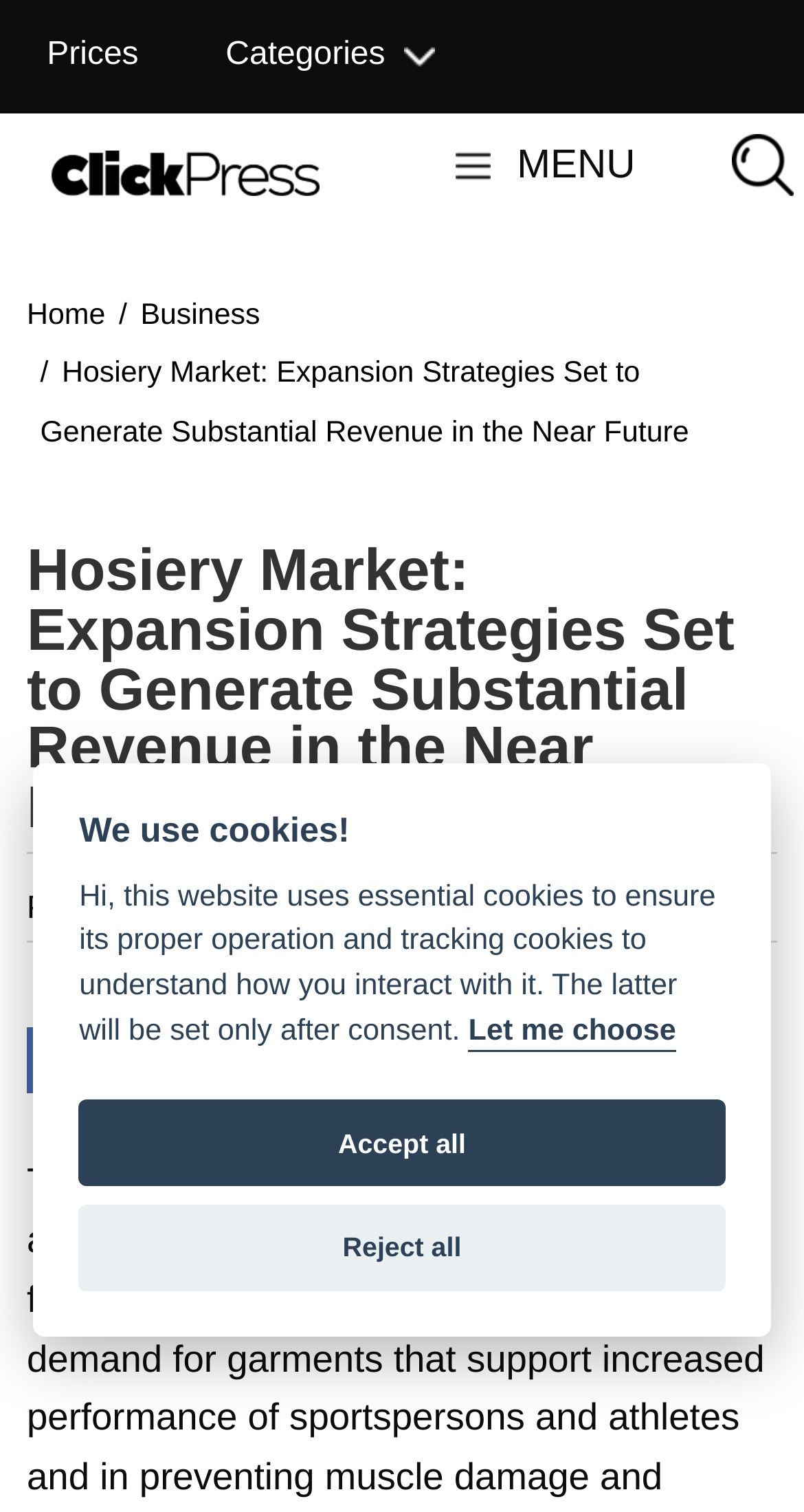Please specify the bounding box coordinates of the clickable region necessary for completing the following instruction: "Click the hosiery market link". The coordinates must consist of four float numbers between 0 and 1, i.e., [left, top, right, bottom].

[0.127, 0.768, 0.433, 0.795]